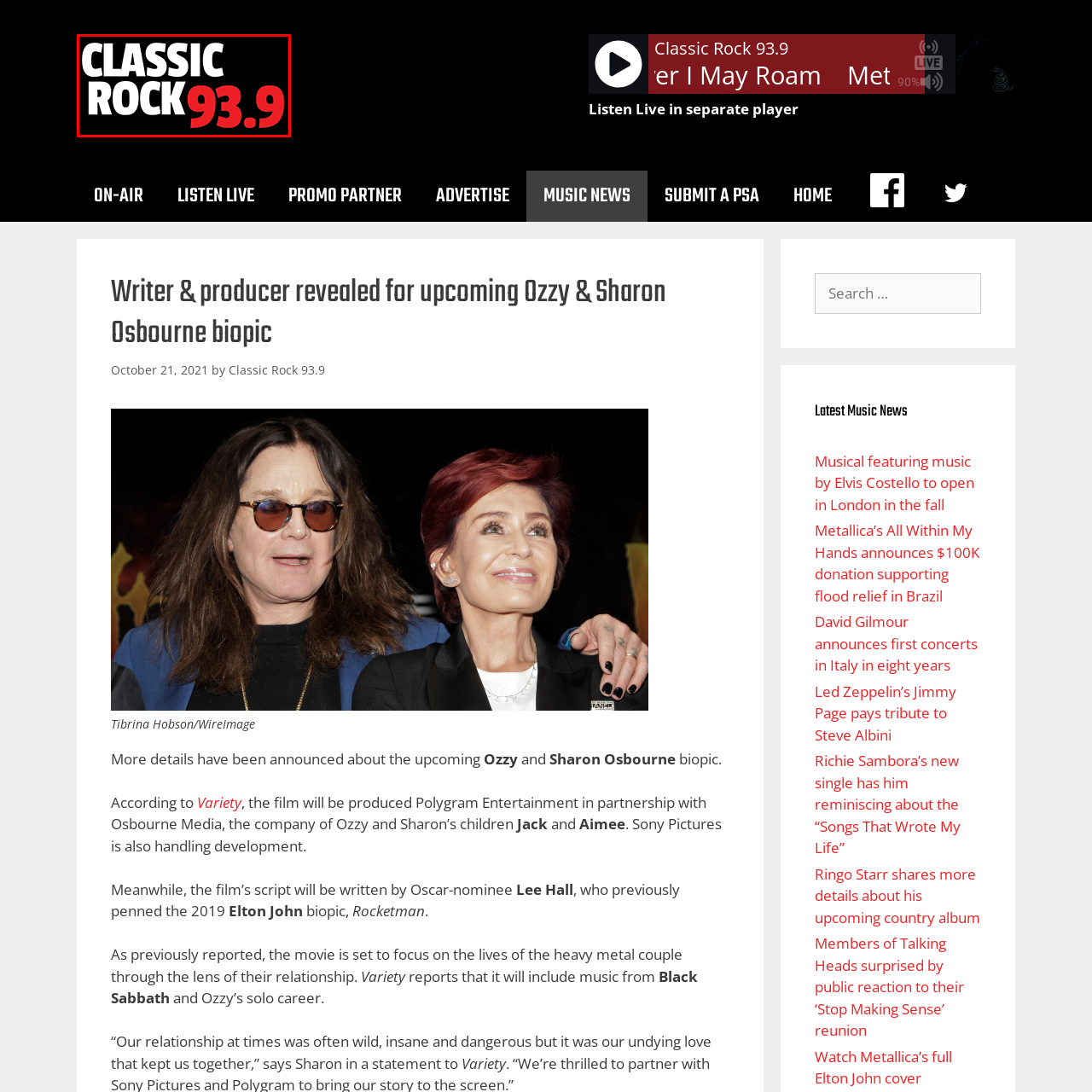Explain in detail what is happening in the image enclosed by the red border.

The image features the logo for Classic Rock 93.9, prominently displaying the station's name in bold, uppercase letters. The words "CLASSIC ROCK" are rendered in white, creating a striking contrast against the black background, while "93.9" is highlighted in a vibrant red, drawing attention to the station's frequency. This visually appealing design embodies the energy and passion of classic rock music, reflecting the station's commitment to delivering timeless tracks to its listeners.